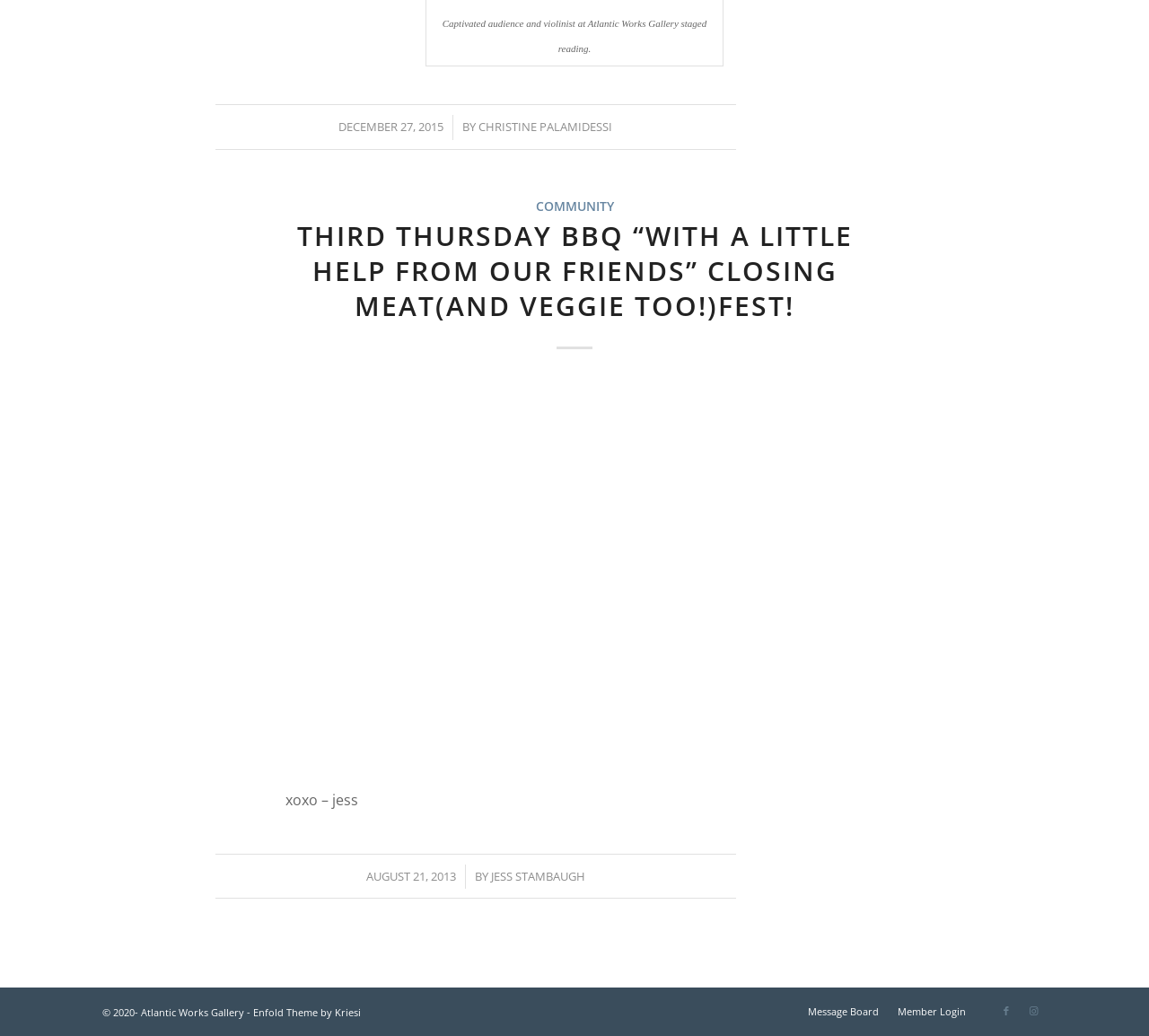Answer succinctly with a single word or phrase:
Who is the author of the article 'THIRD THURSDAY BBQ “WITH A LITTLE HELP FROM OUR FRIENDS” CLOSING MEAT(AND VEGGIE TOO!)FEST!'?

jess